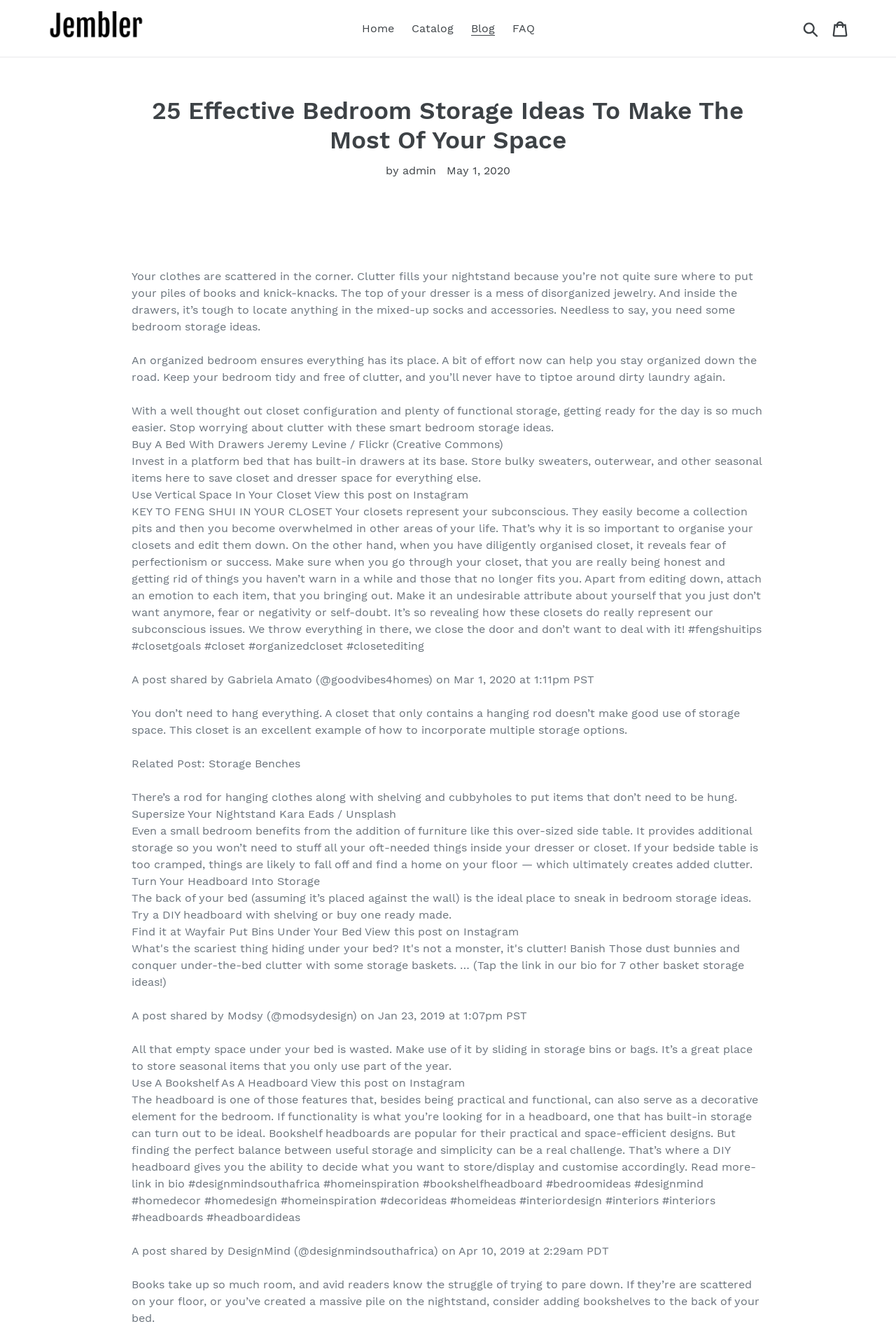What is the benefit of having an organized bedroom?
Look at the image and construct a detailed response to the question.

According to the text, having an organized bedroom ensures that everything has its place, making it easier to stay organized in the long run and avoid clutter and disorganization.